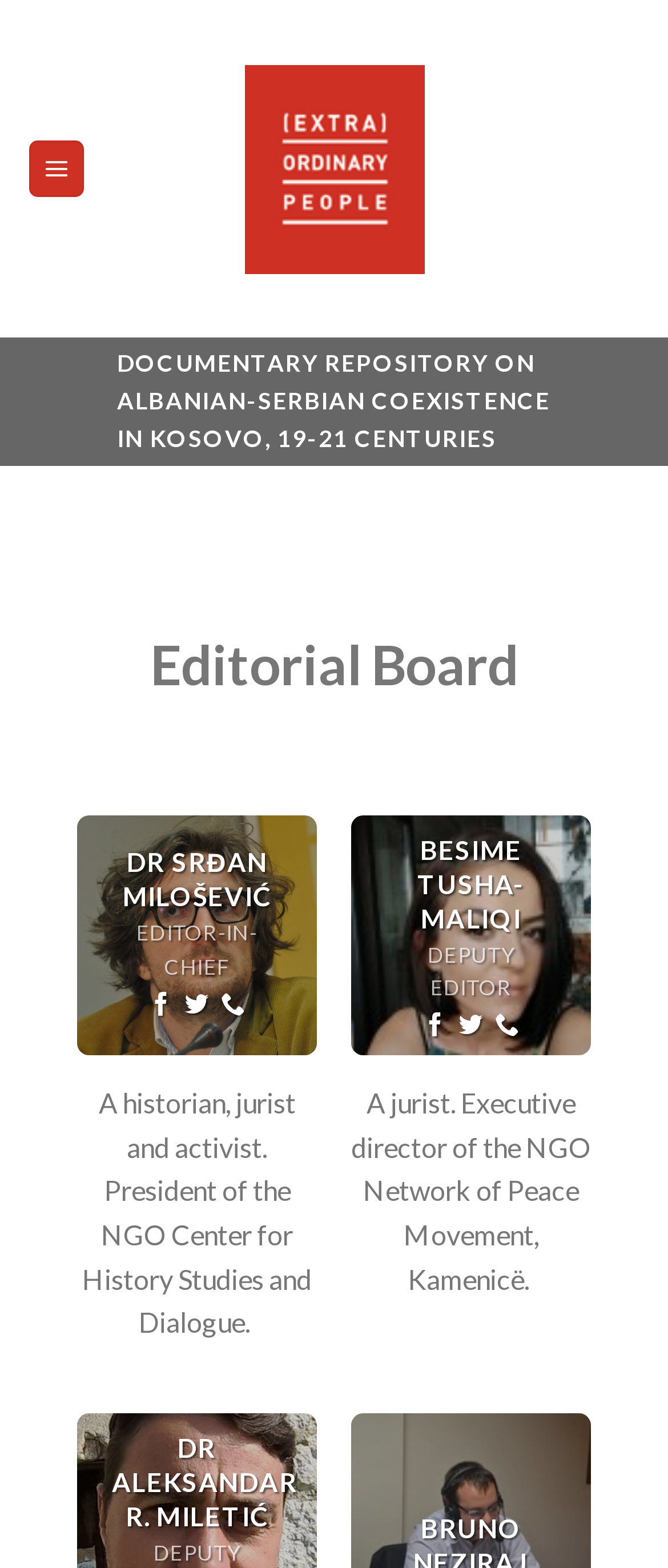What is the occupation of BESIME TUSHA-MALIQI?
Based on the image, answer the question with as much detail as possible.

I read the profile of BESIME TUSHA-MALIQI DEPUTY EDITOR and found that she is a jurist and the Executive director of the NGO Network of Peace Movement, Kamenicë.